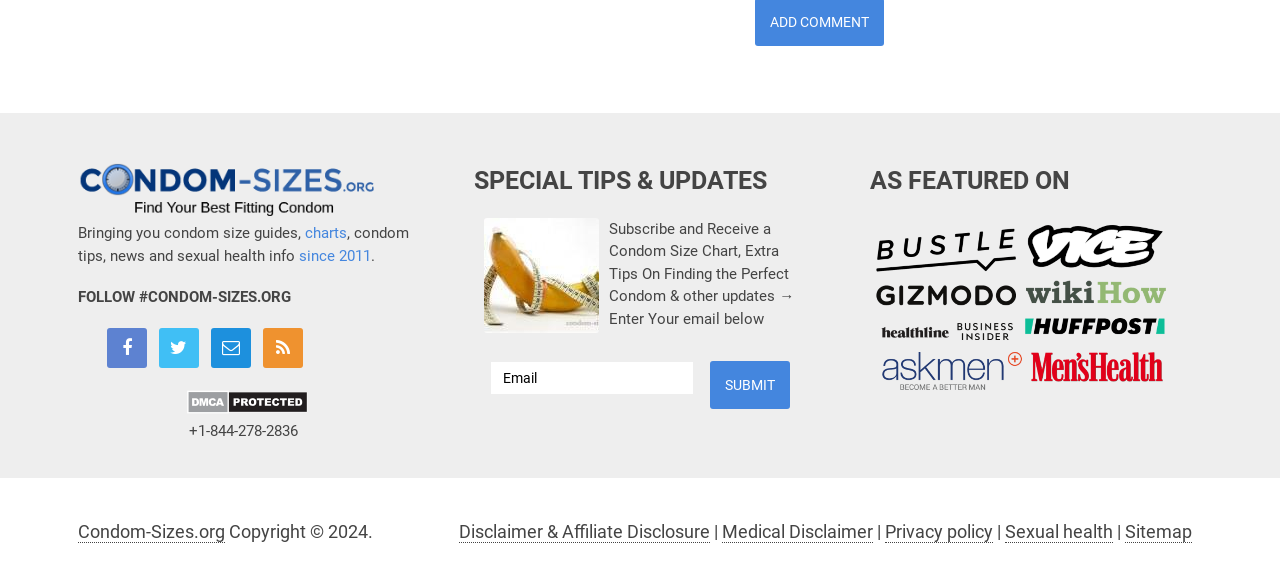Please give a succinct answer to the question in one word or phrase:
What is the name of the protection status service used by the website?

DMCA.com